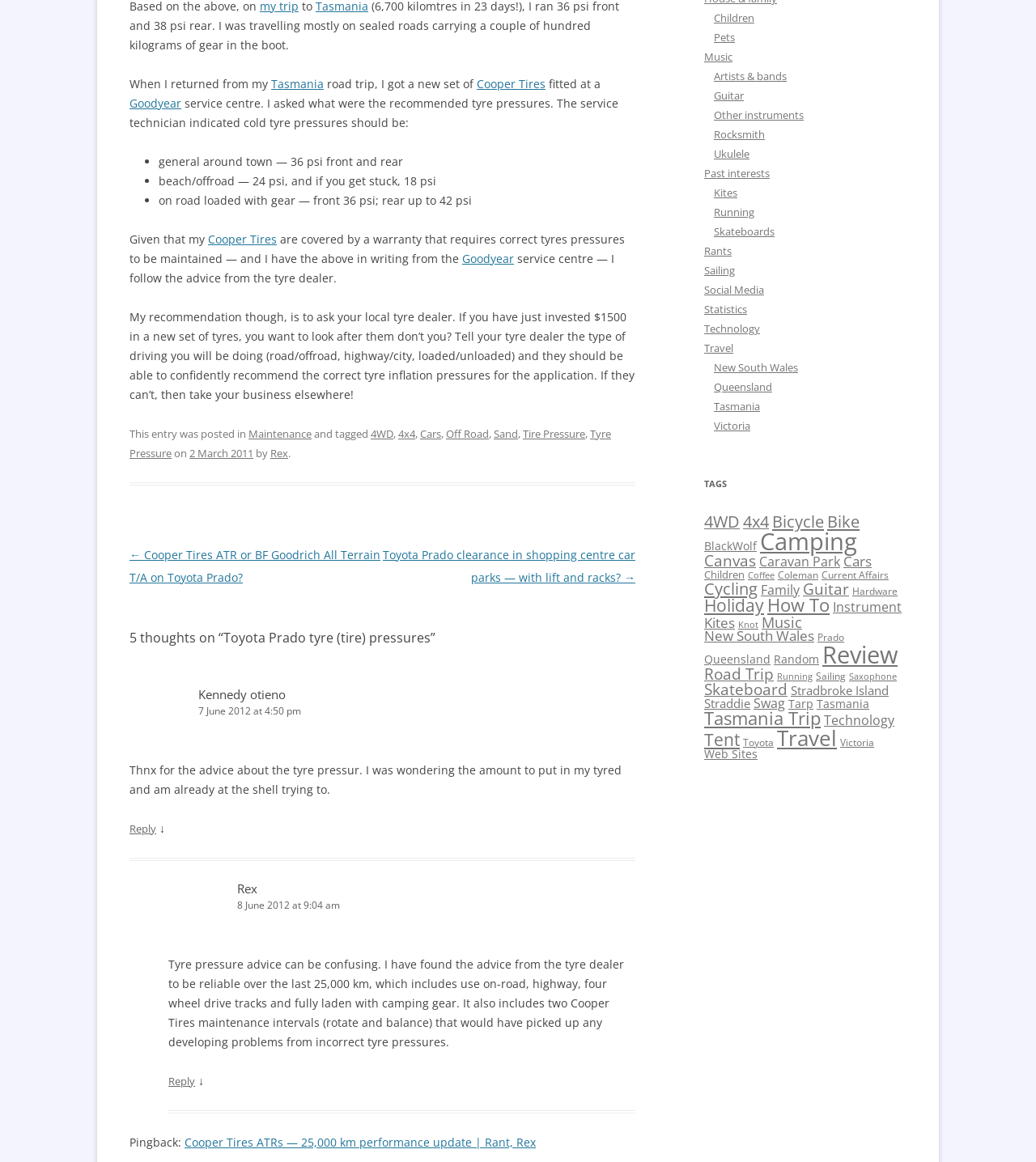What is the recommended tyre pressure for beach/offroad?
Ensure your answer is thorough and detailed.

According to the text, the service technician indicated that for beach/offroad, the recommended tyre pressure is 24 psi, and if you get stuck, 18 psi.